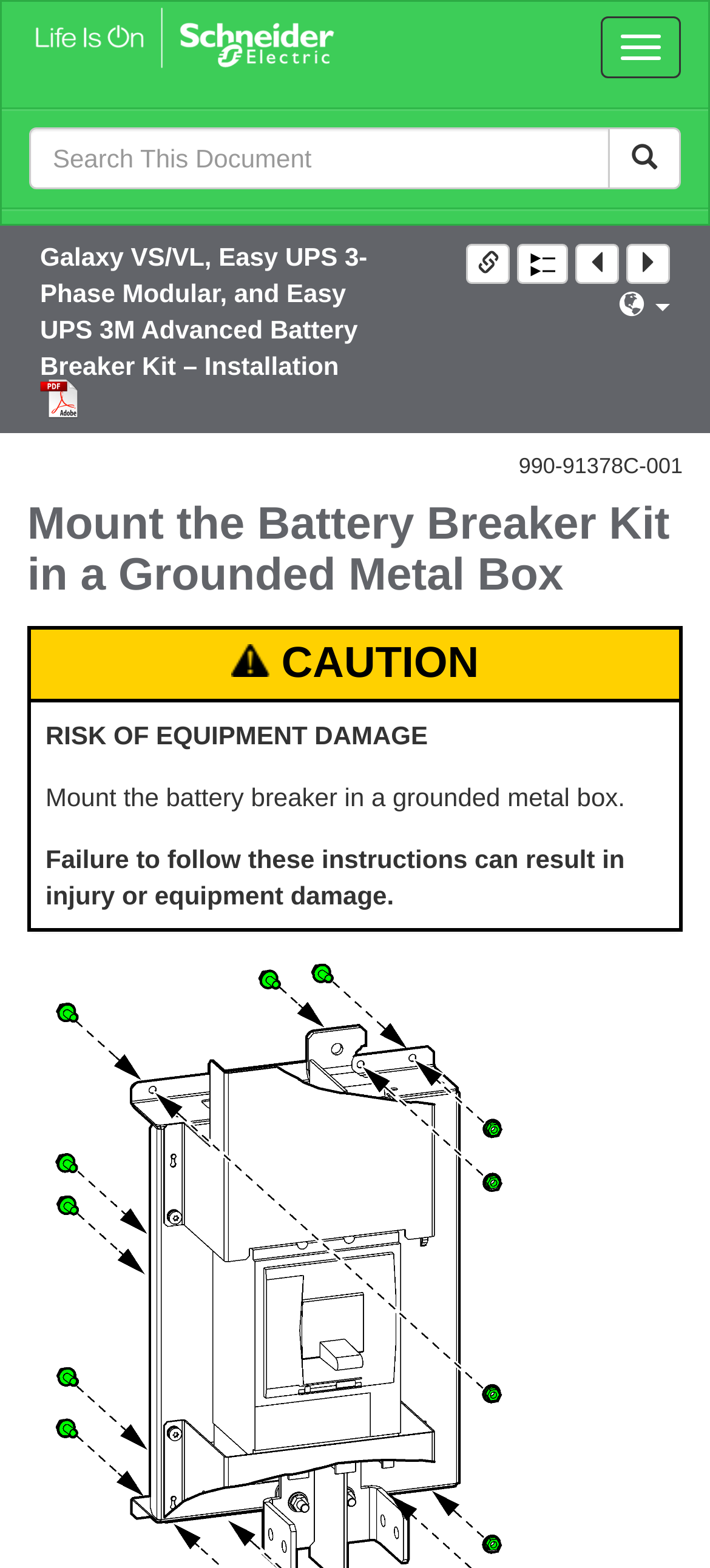Specify the bounding box coordinates of the element's area that should be clicked to execute the given instruction: "Read the news about a three-bedroom home in San Jose". The coordinates should be four float numbers between 0 and 1, i.e., [left, top, right, bottom].

None